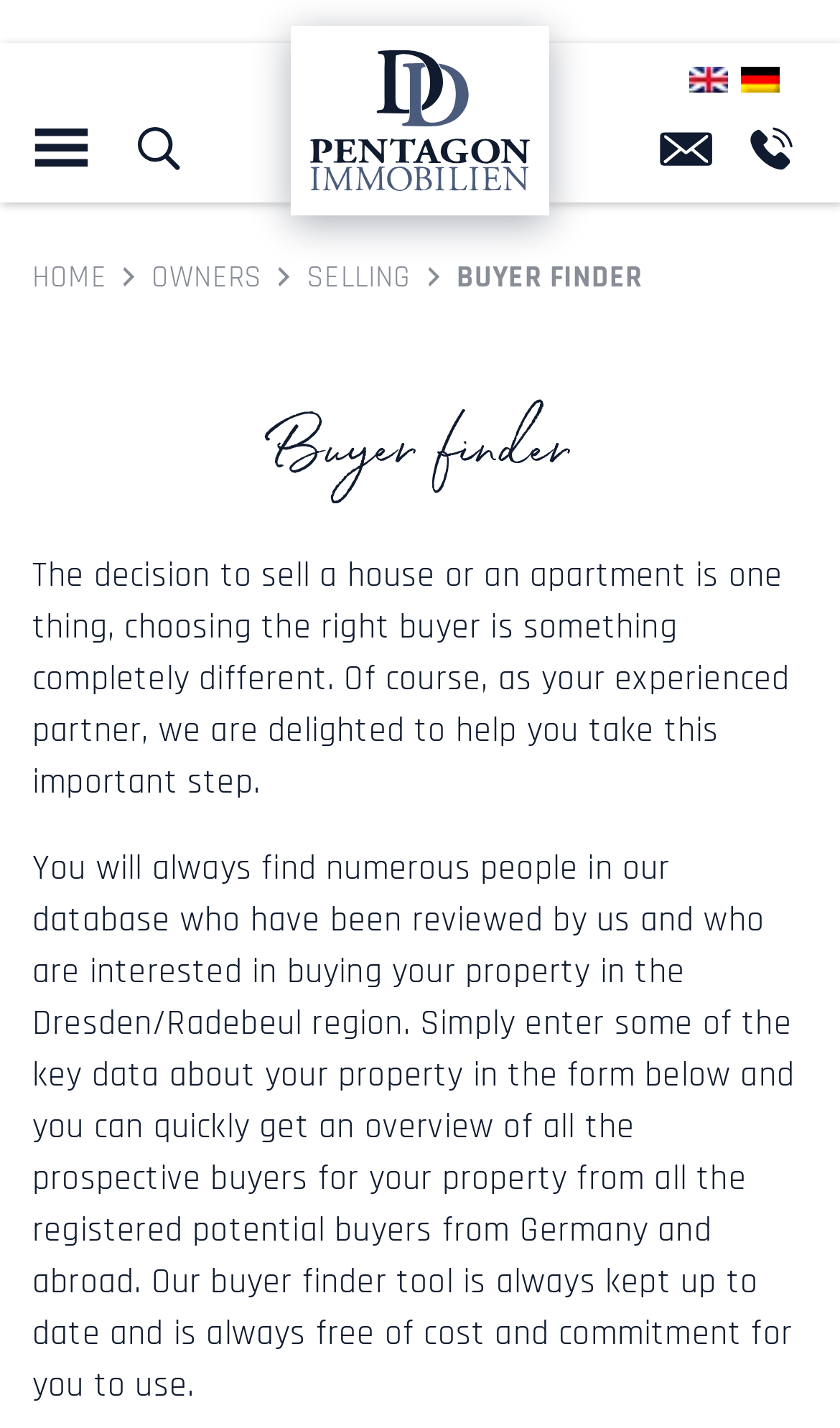Please examine the image and provide a detailed answer to the question: What region is the buyer finder tool focused on?

The region is mentioned in the static text element which describes the buyer finder tool, stating that it is focused on the Dresden/Radebeul region.